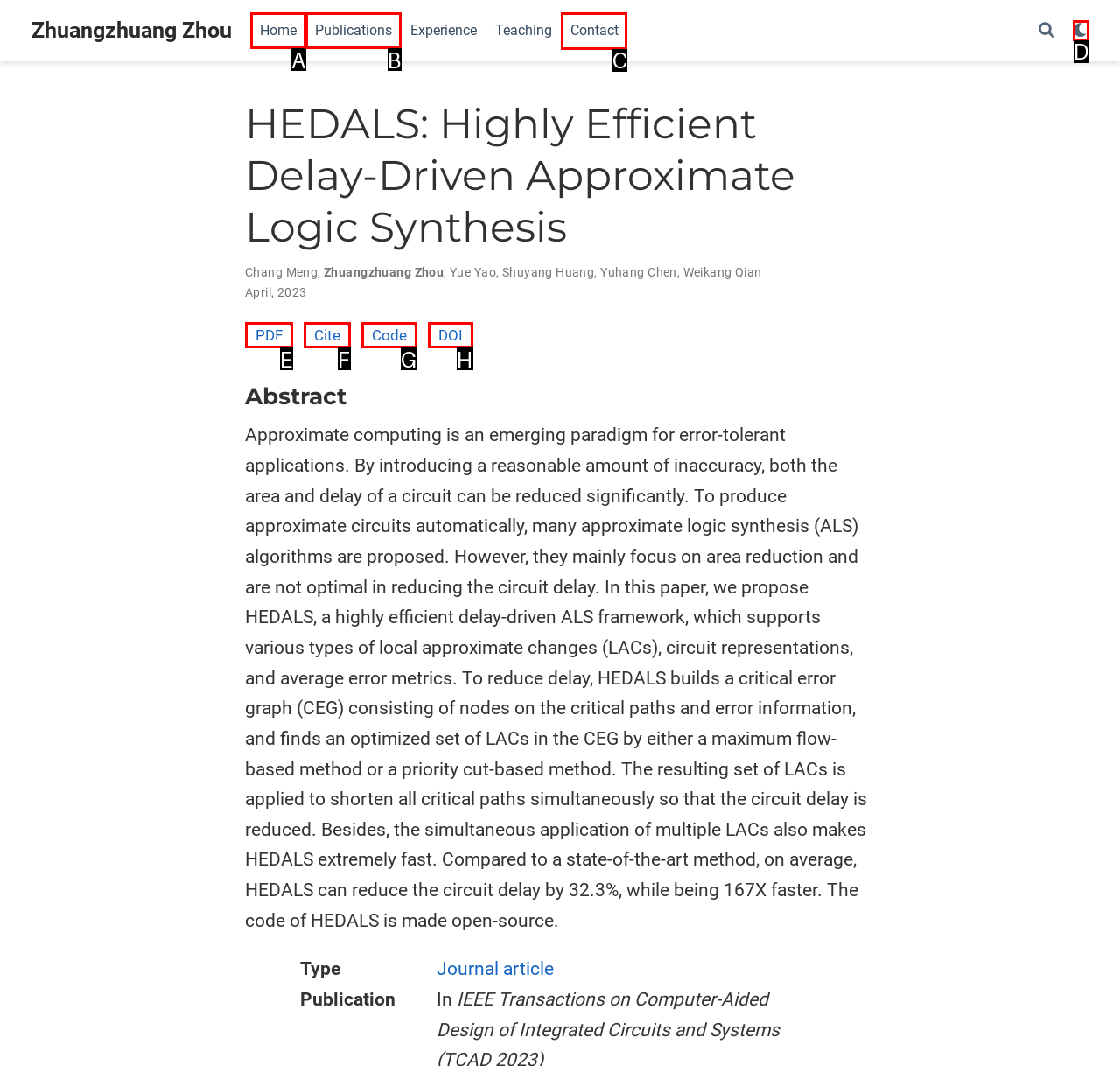Indicate the HTML element to be clicked to accomplish this task: view contact information Respond using the letter of the correct option.

C